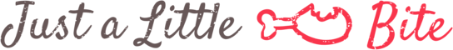Give a comprehensive caption for the image.

This image features the logo of "Just a Little Bite," a playful and whimsical design that combines both text and imagery. The logo showcases the phrase "Just a Little" in a stylish dark font, complemented by the word "Bite" rendered in a vibrant red, which draws attention. Accompanying the text is a graphic of a cute, whimsical fish that adds charm and personality to the overall design. This logo represents a food-related platform, likely focused on sharing recipes and culinary creations that encourage creativity and enjoyment in cooking. The image is beautifully crafted, blending professionalism with a fun aesthetic, inviting viewers to explore more.